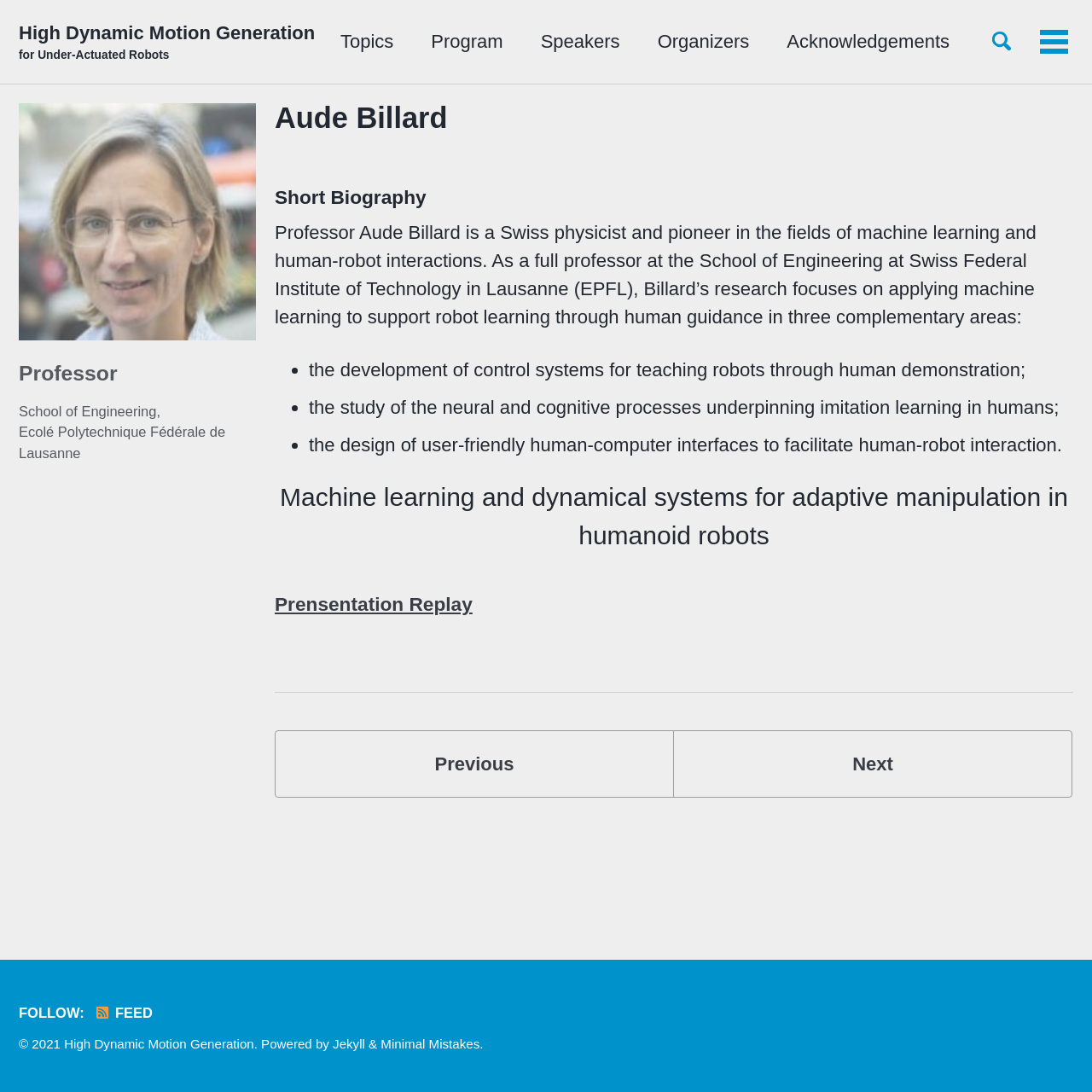Kindly determine the bounding box coordinates of the area that needs to be clicked to fulfill this instruction: "View presentation replay".

[0.252, 0.543, 0.433, 0.563]